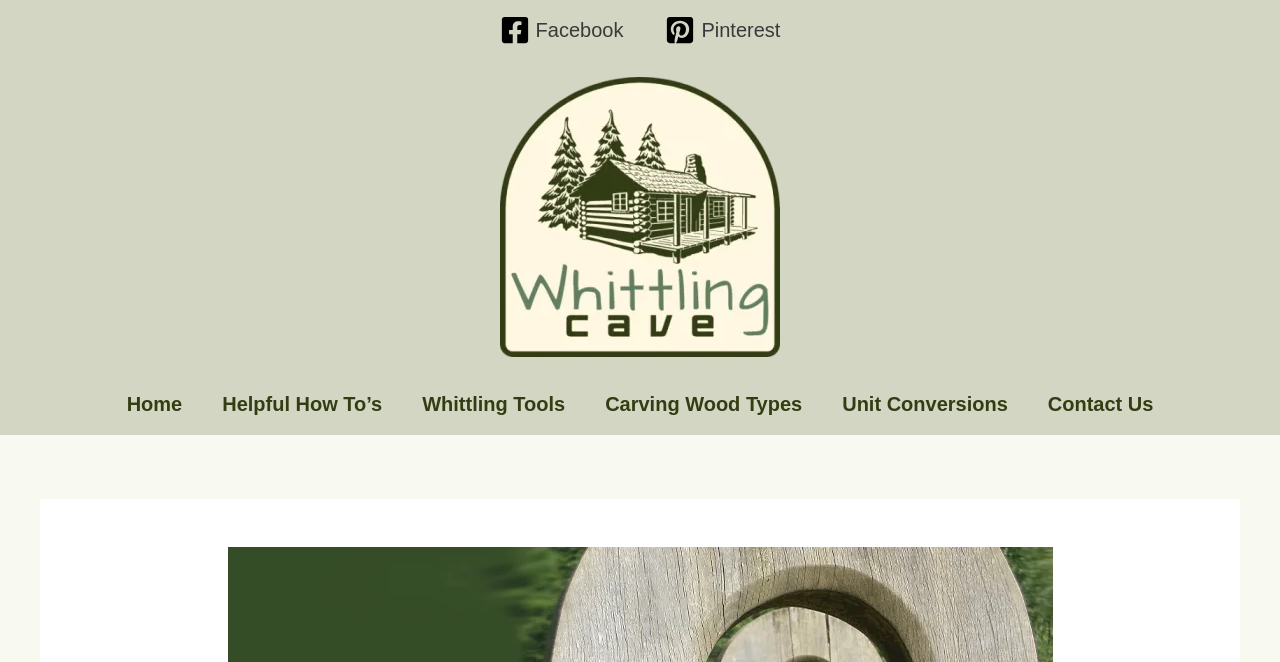Identify the coordinates of the bounding box for the element described below: "Carving Wood Types". Return the coordinates as four float numbers between 0 and 1: [left, top, right, bottom].

[0.457, 0.565, 0.642, 0.656]